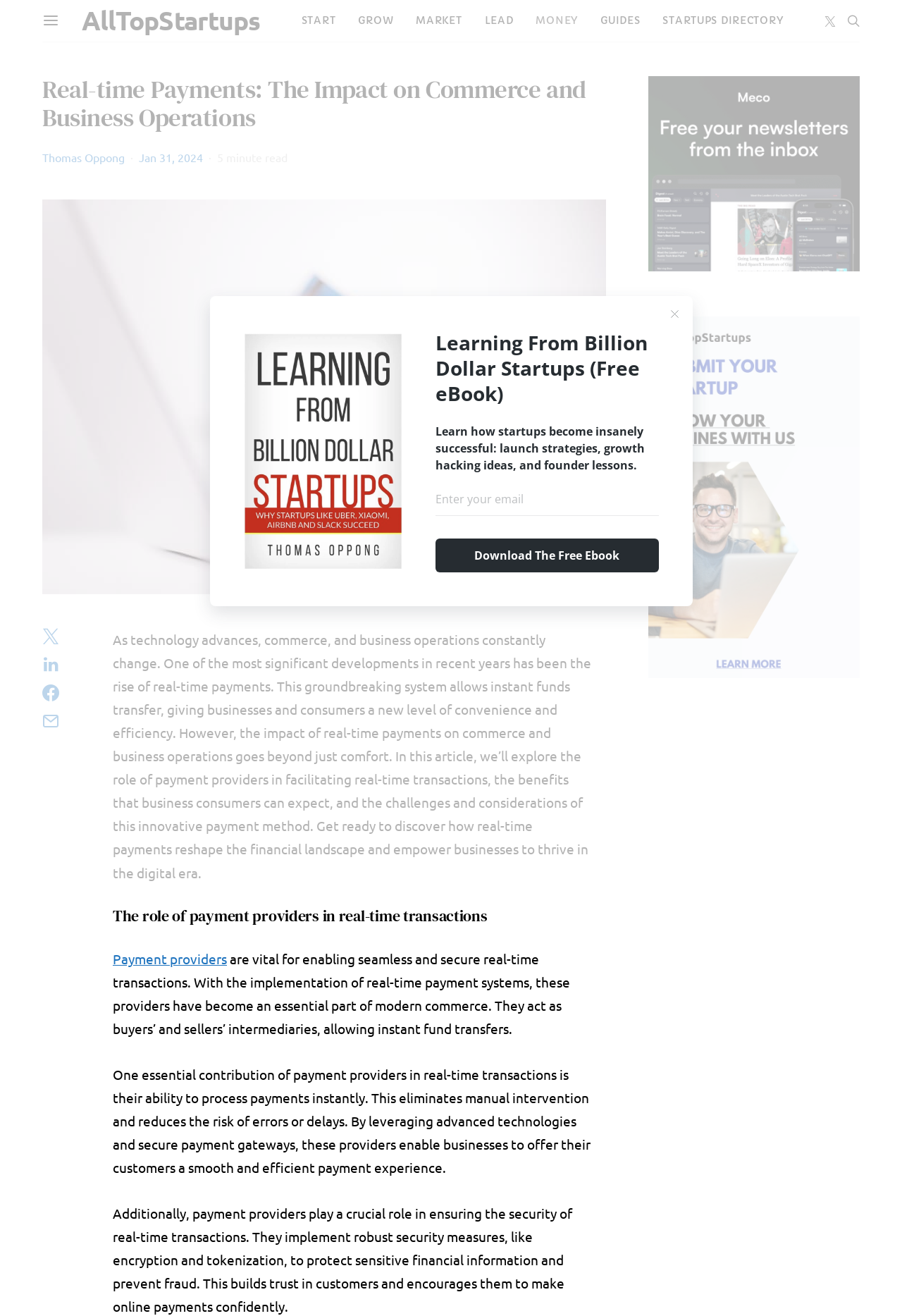Please identify the bounding box coordinates of the clickable area that will allow you to execute the instruction: "Follow the 'Facebook Conselho de Finanças Públicas' link".

None